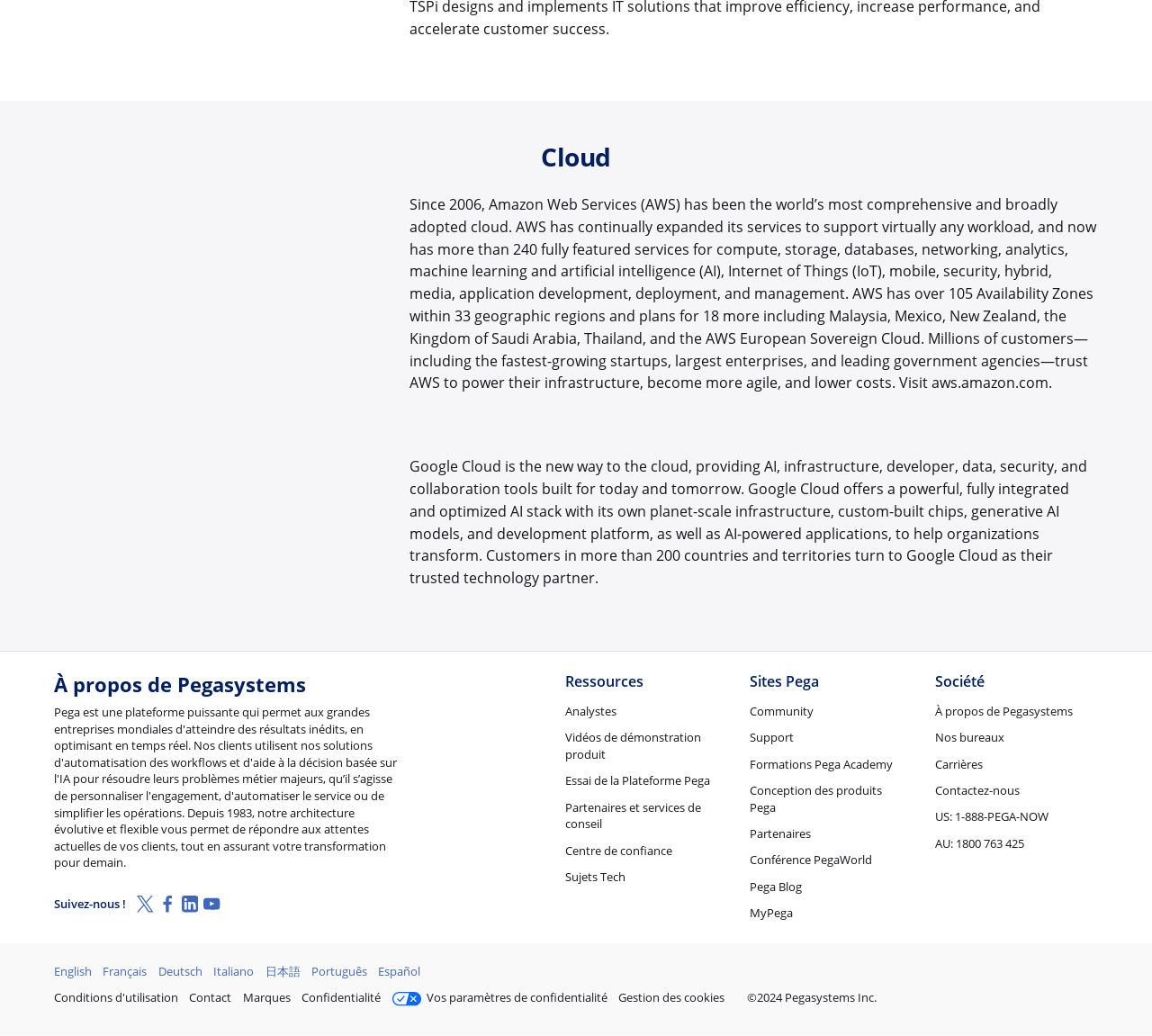Identify the bounding box coordinates for the element you need to click to achieve the following task: "Go to the Pega Blog". The coordinates must be four float values ranging from 0 to 1, formatted as [left, top, right, bottom].

[0.651, 0.848, 0.701, 0.864]